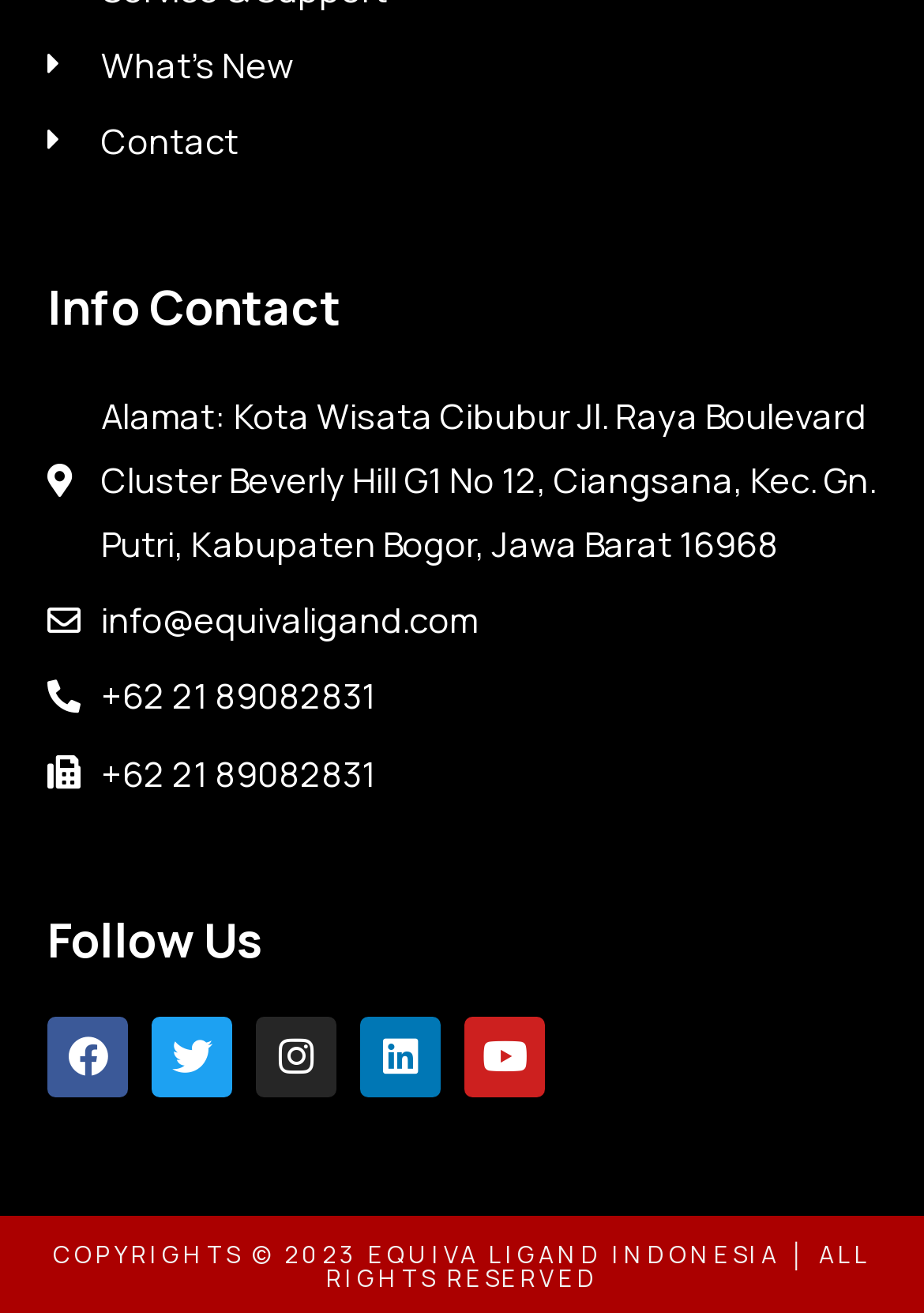Provide your answer in one word or a succinct phrase for the question: 
What is the company's phone number?

+62 21 89082831